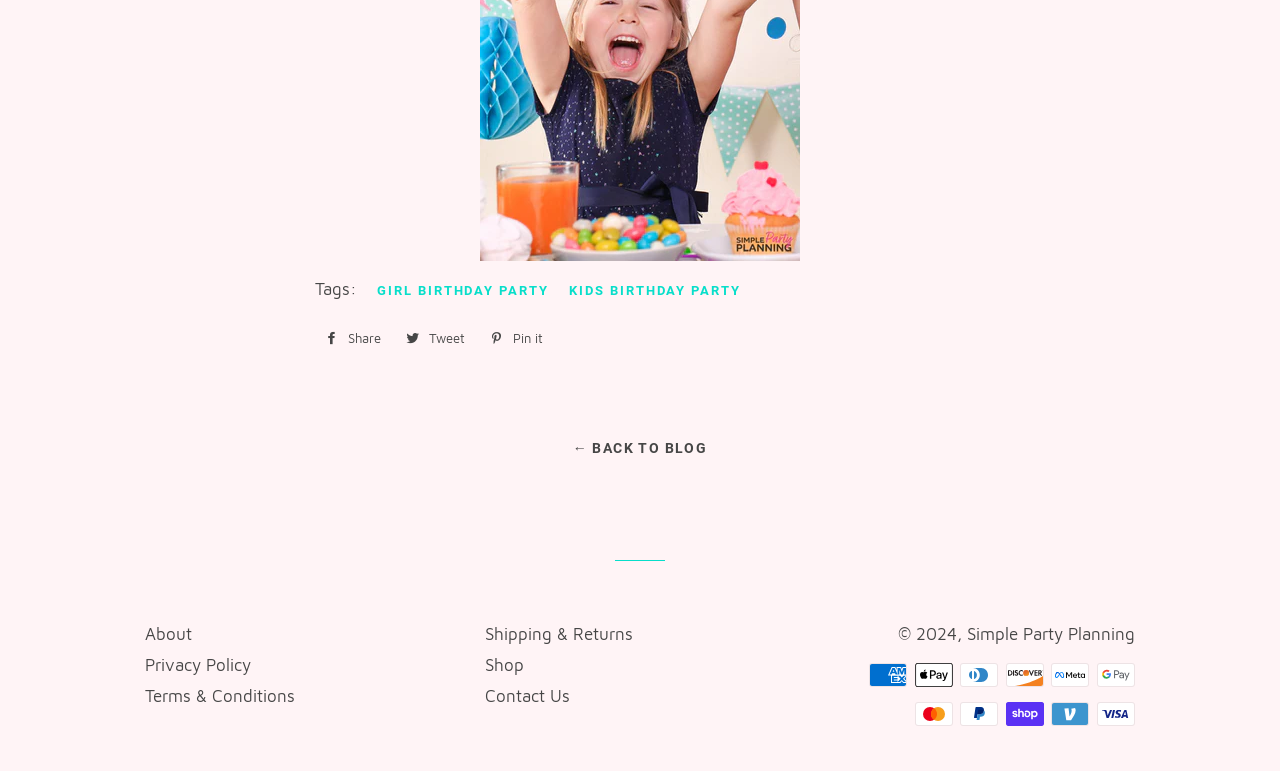Provide a short answer to the following question with just one word or phrase: How can I navigate to the blog?

Click 'BACK TO BLOG'